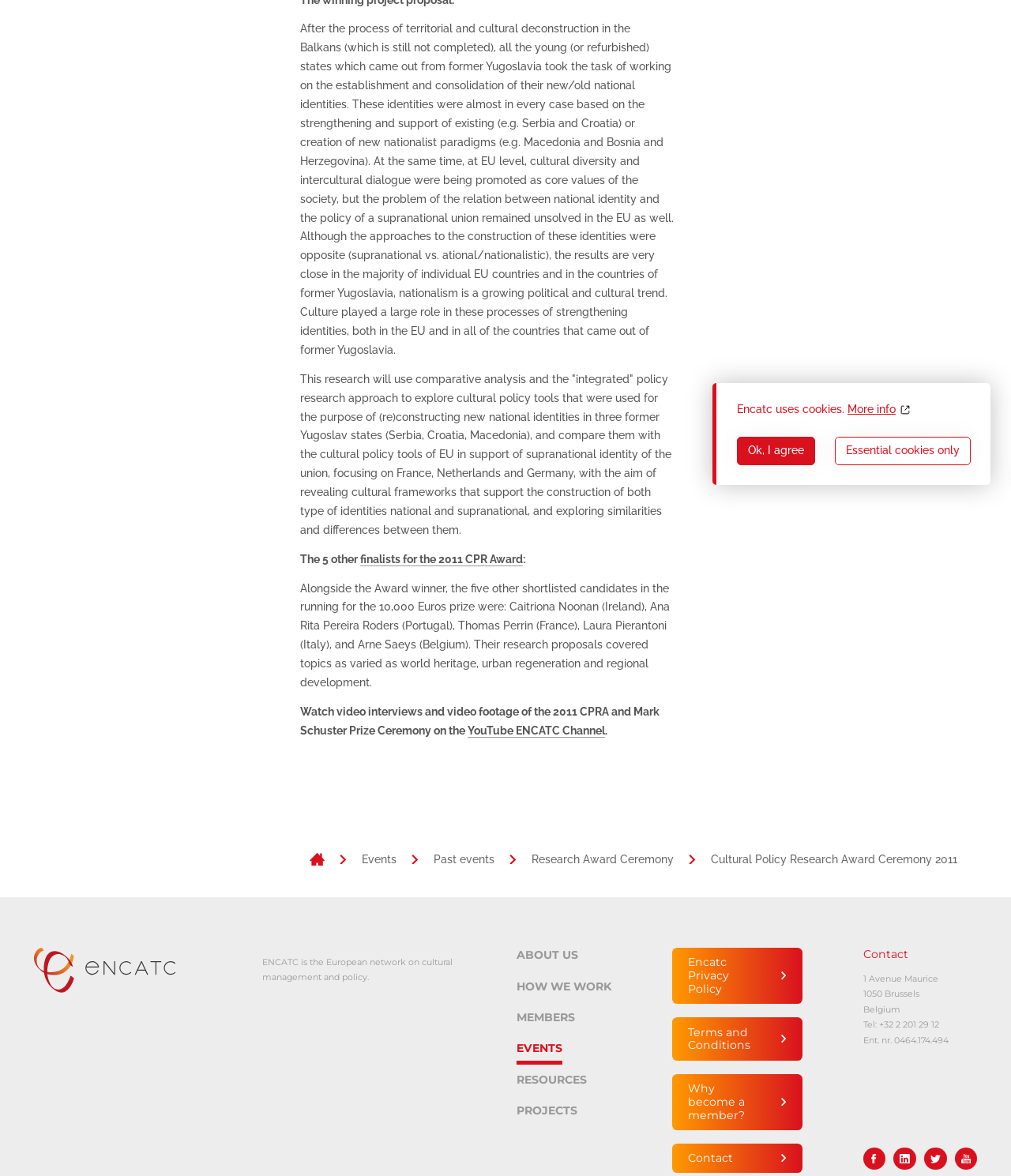Determine the bounding box for the HTML element described here: "Events". The coordinates should be given as [left, top, right, bottom] with each number being a float between 0 and 1.

[0.511, 0.885, 0.556, 0.898]